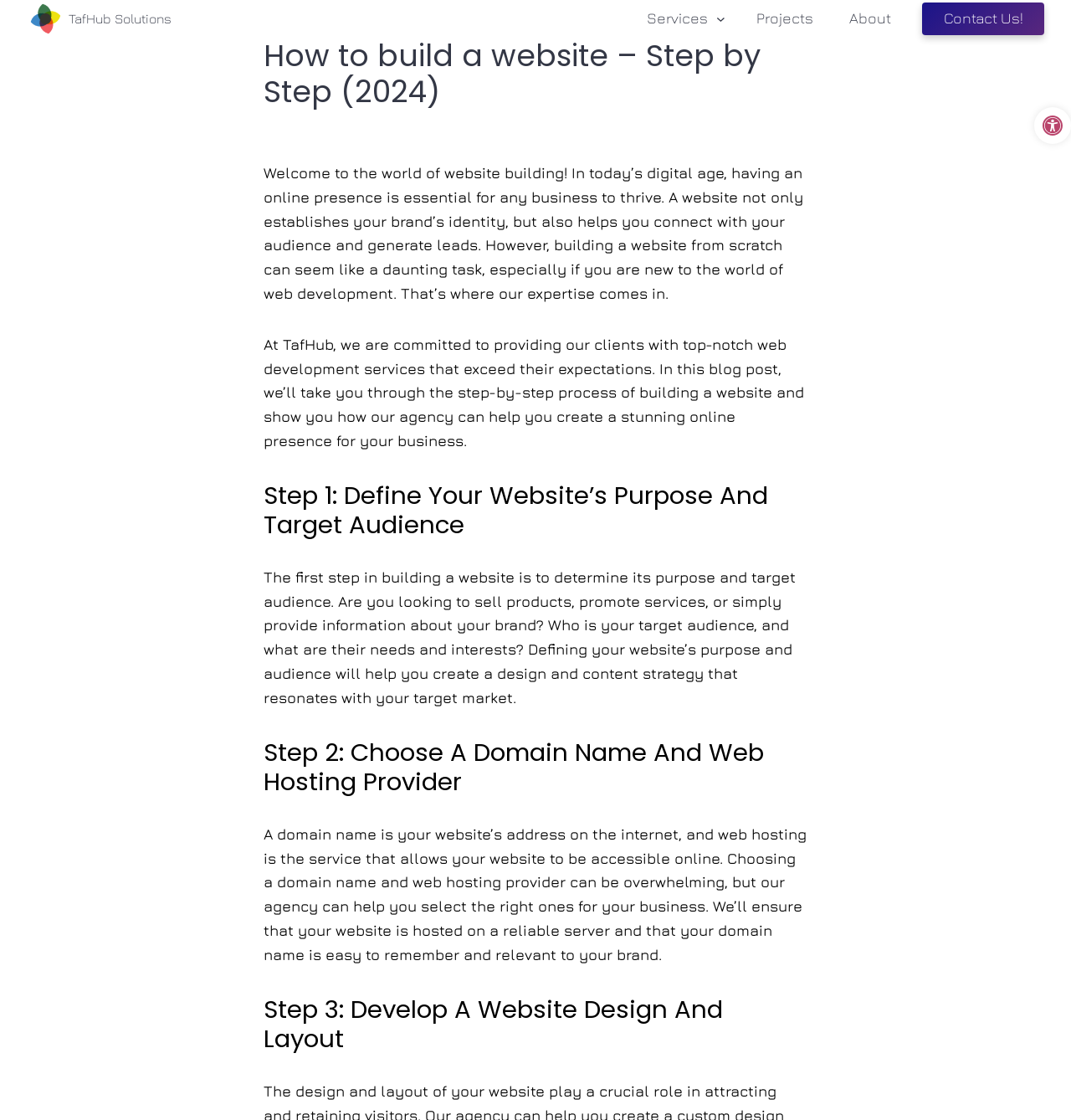Given the element description, predict the bounding box coordinates in the format (top-left x, top-left y, bottom-right x, bottom-right y). Make sure all values are between 0 and 1. Here is the element description: HOW DOES A READING WORK

None